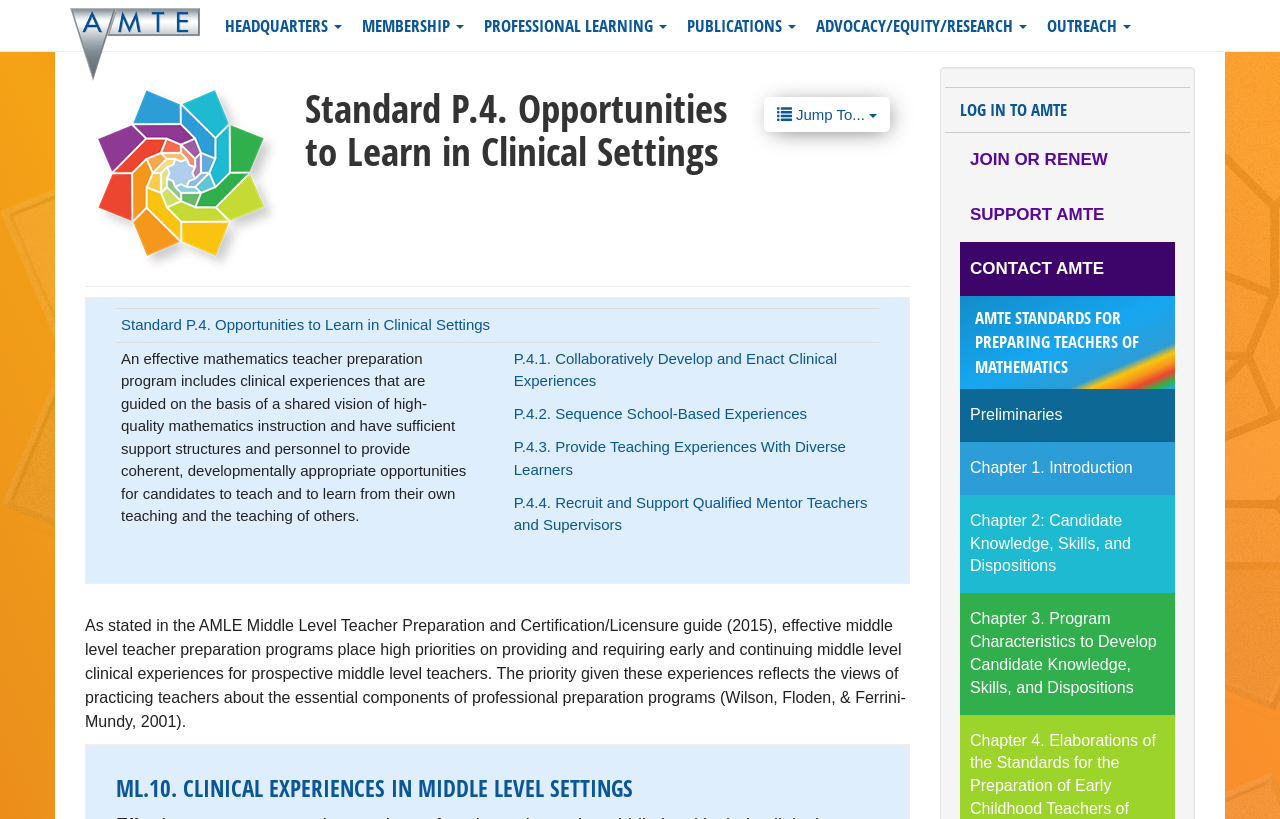Determine the bounding box coordinates of the element's region needed to click to follow the instruction: "Log in to AMTE". Provide these coordinates as four float numbers between 0 and 1, formatted as [left, top, right, bottom].

[0.738, 0.107, 0.93, 0.162]